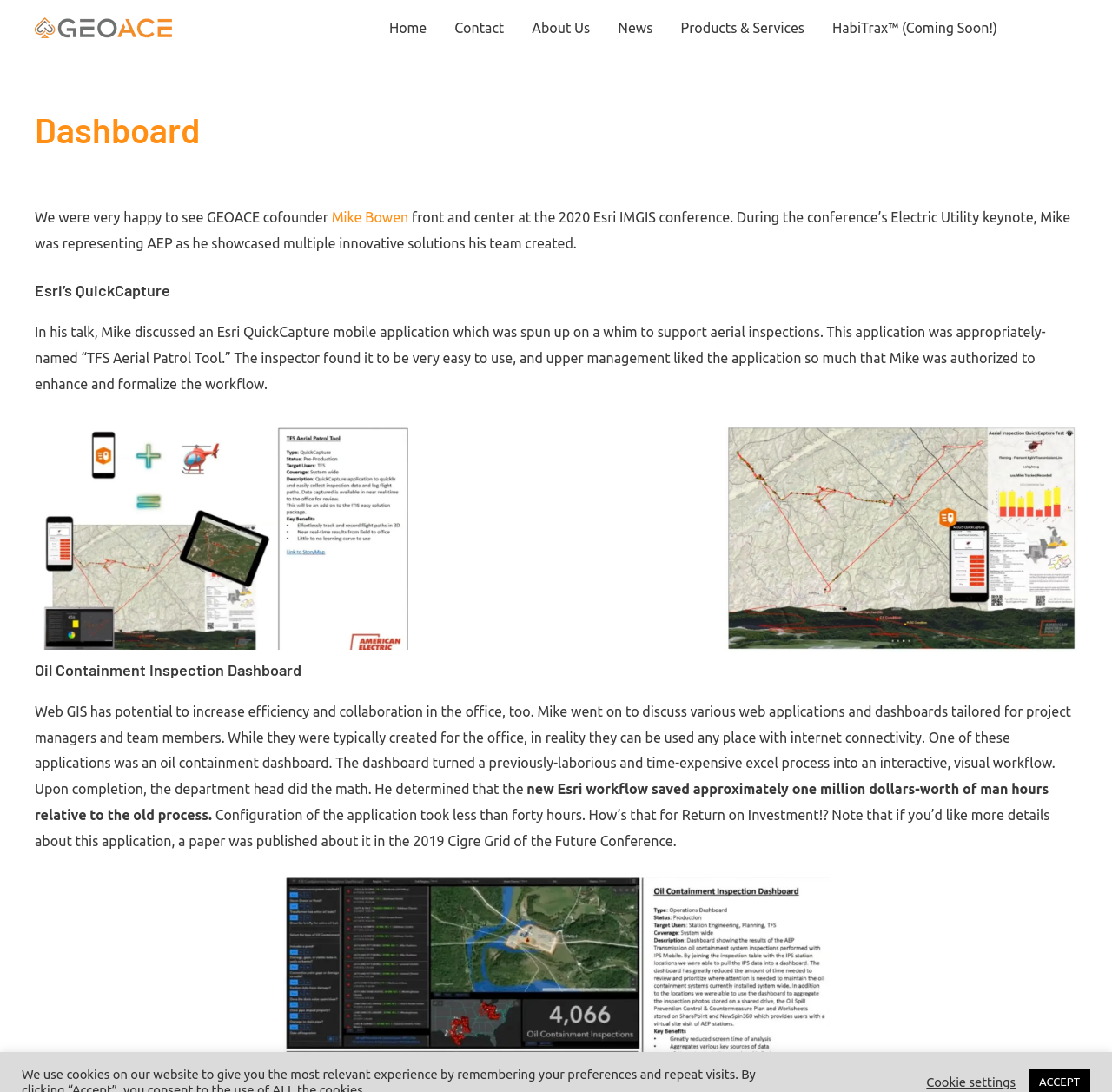Indicate the bounding box coordinates of the element that needs to be clicked to satisfy the following instruction: "Go to the Home page". The coordinates should be four float numbers between 0 and 1, i.e., [left, top, right, bottom].

[0.337, 0.0, 0.396, 0.051]